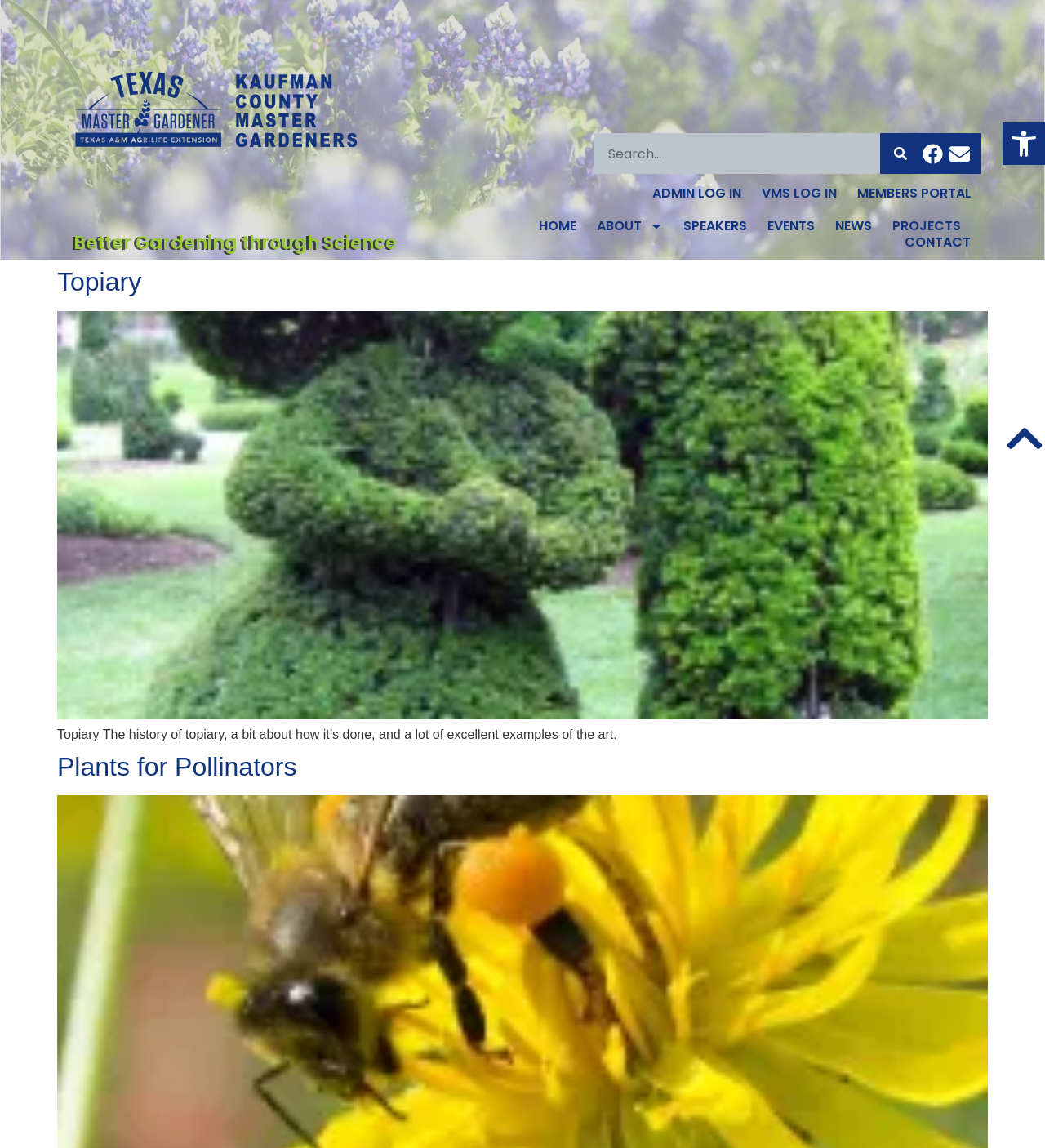What is the topic of the article on the webpage?
Using the information presented in the image, please offer a detailed response to the question.

The article is located in the main content area of the webpage, and it has a heading element with the text 'Topiary'. The article also contains links and images related to topiary.